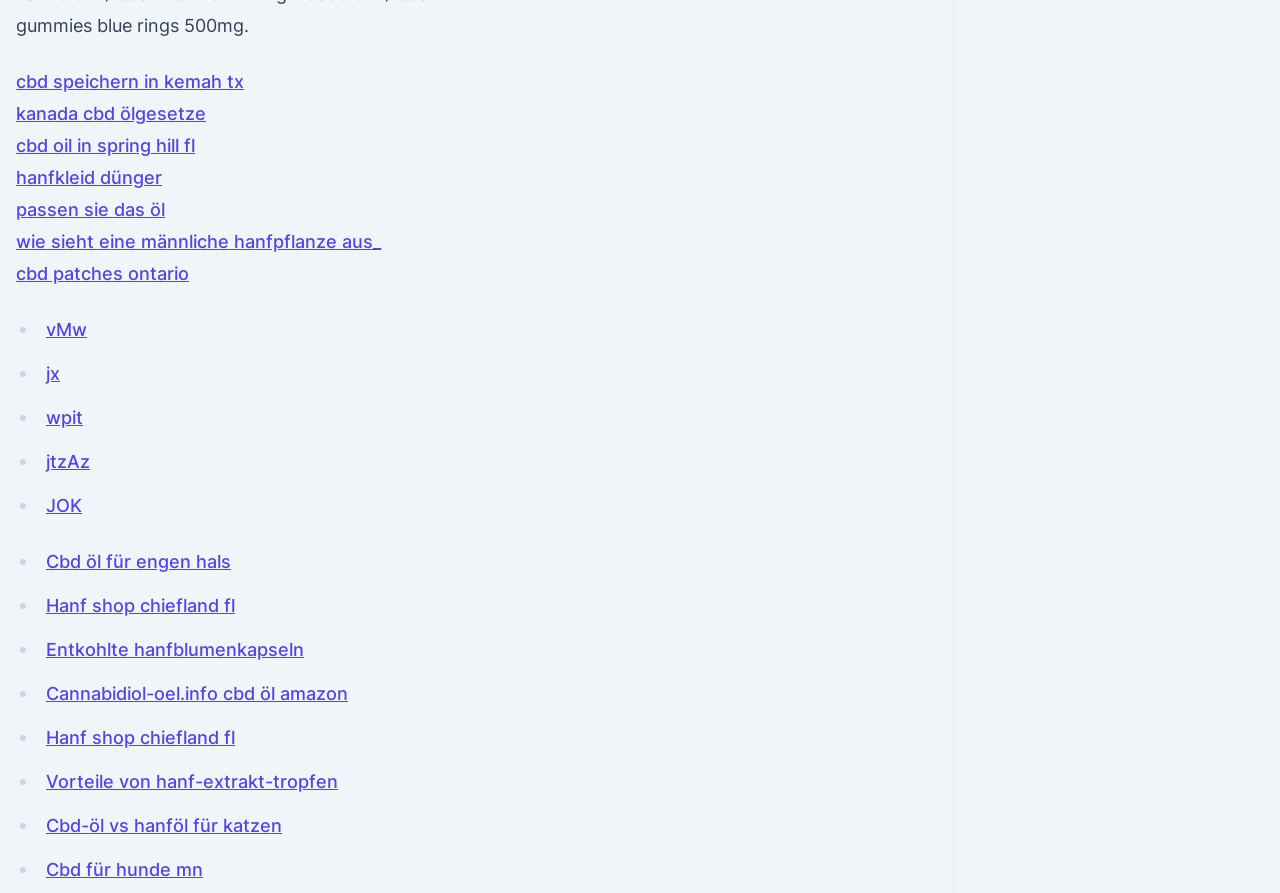Could you locate the bounding box coordinates for the section that should be clicked to accomplish this task: "visit cbd speichern in kemah tx".

[0.012, 0.08, 0.191, 0.103]